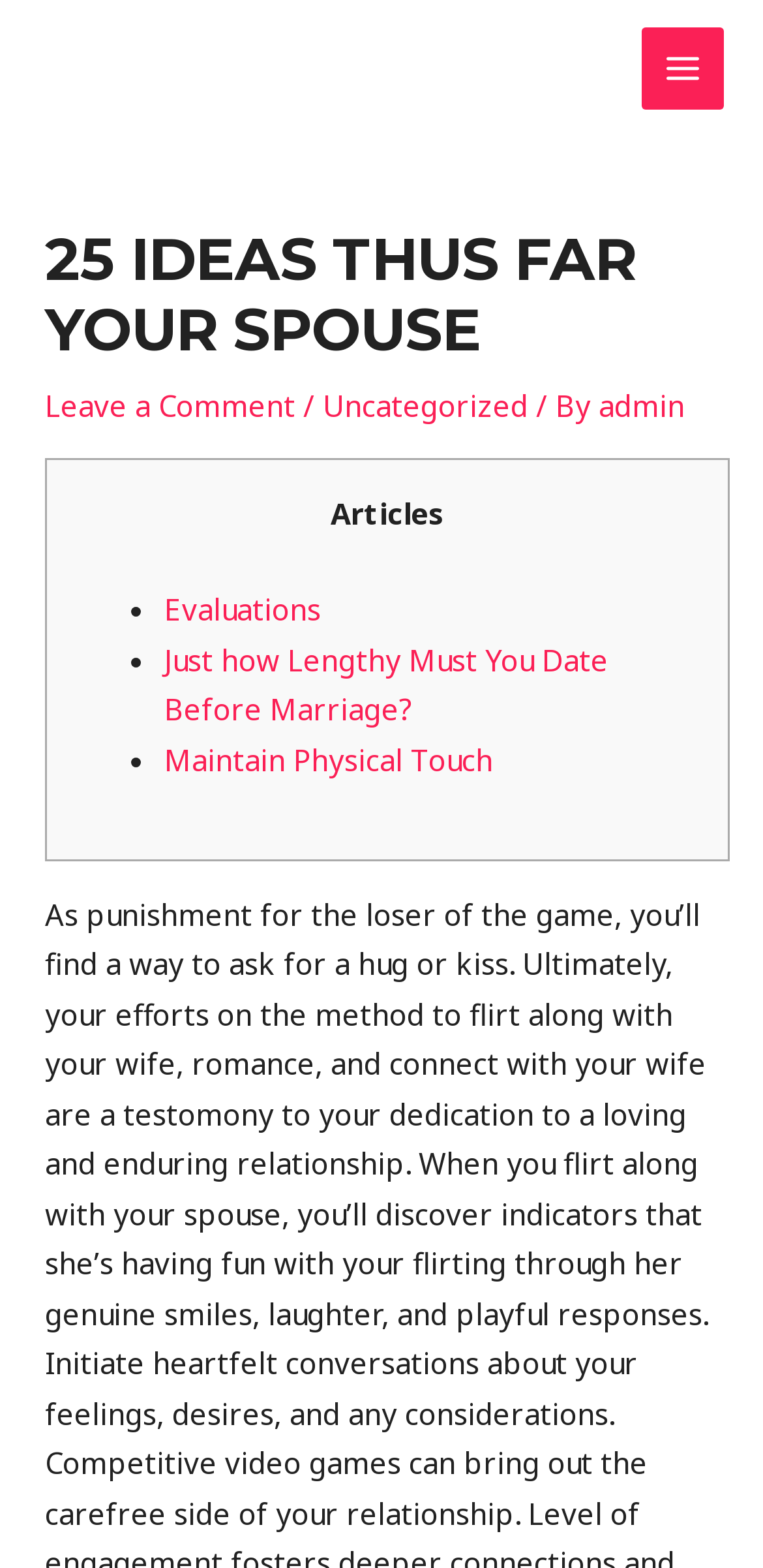Respond to the question below with a single word or phrase:
How many list markers are there?

3